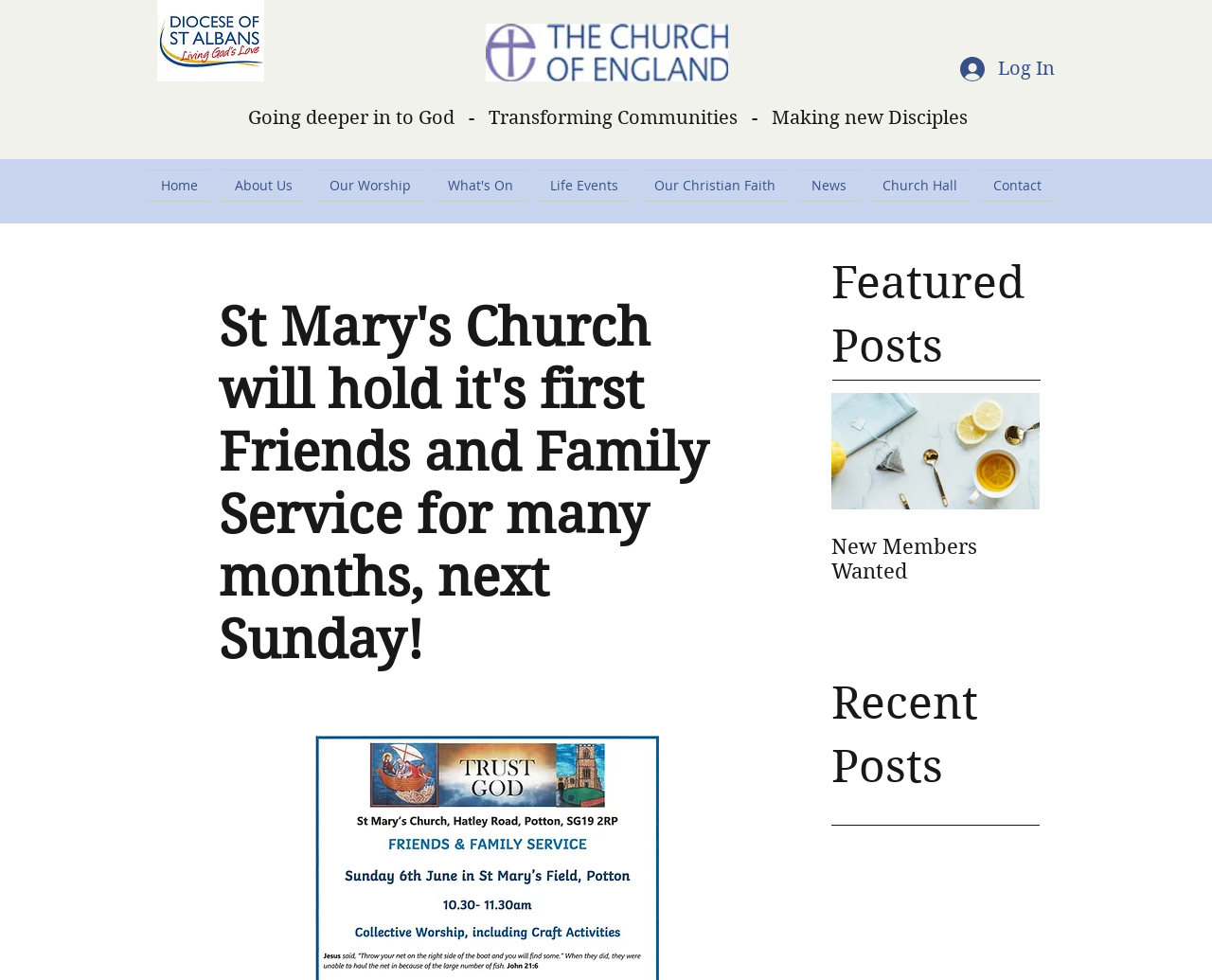Pinpoint the bounding box coordinates of the clickable element needed to complete the instruction: "Visit the Home page". The coordinates should be provided as four float numbers between 0 and 1: [left, top, right, bottom].

[0.121, 0.173, 0.178, 0.206]